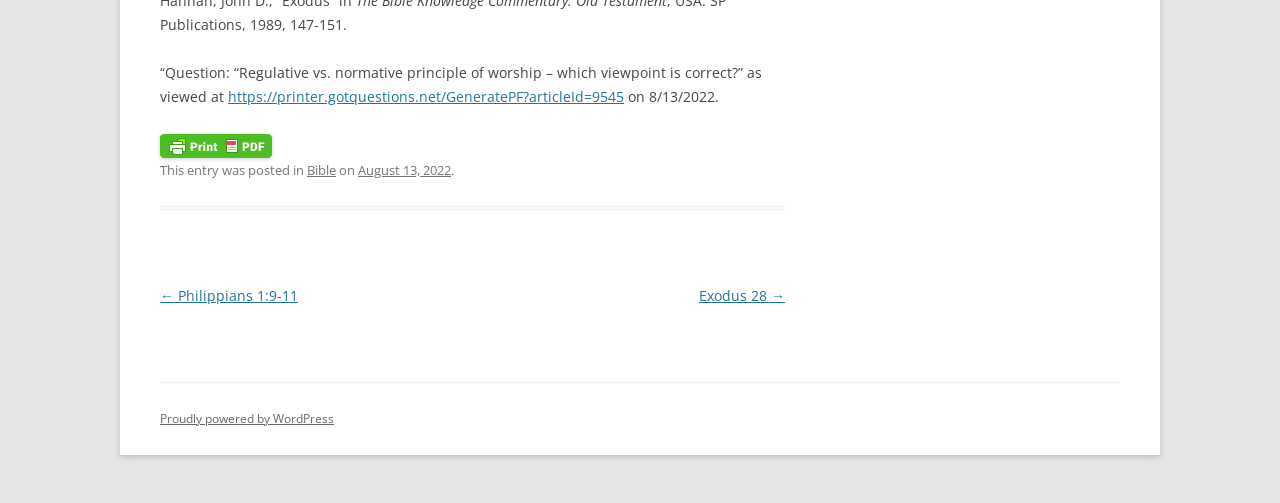Answer the question using only one word or a concise phrase: What is the previous post?

Philippians 1:9-11